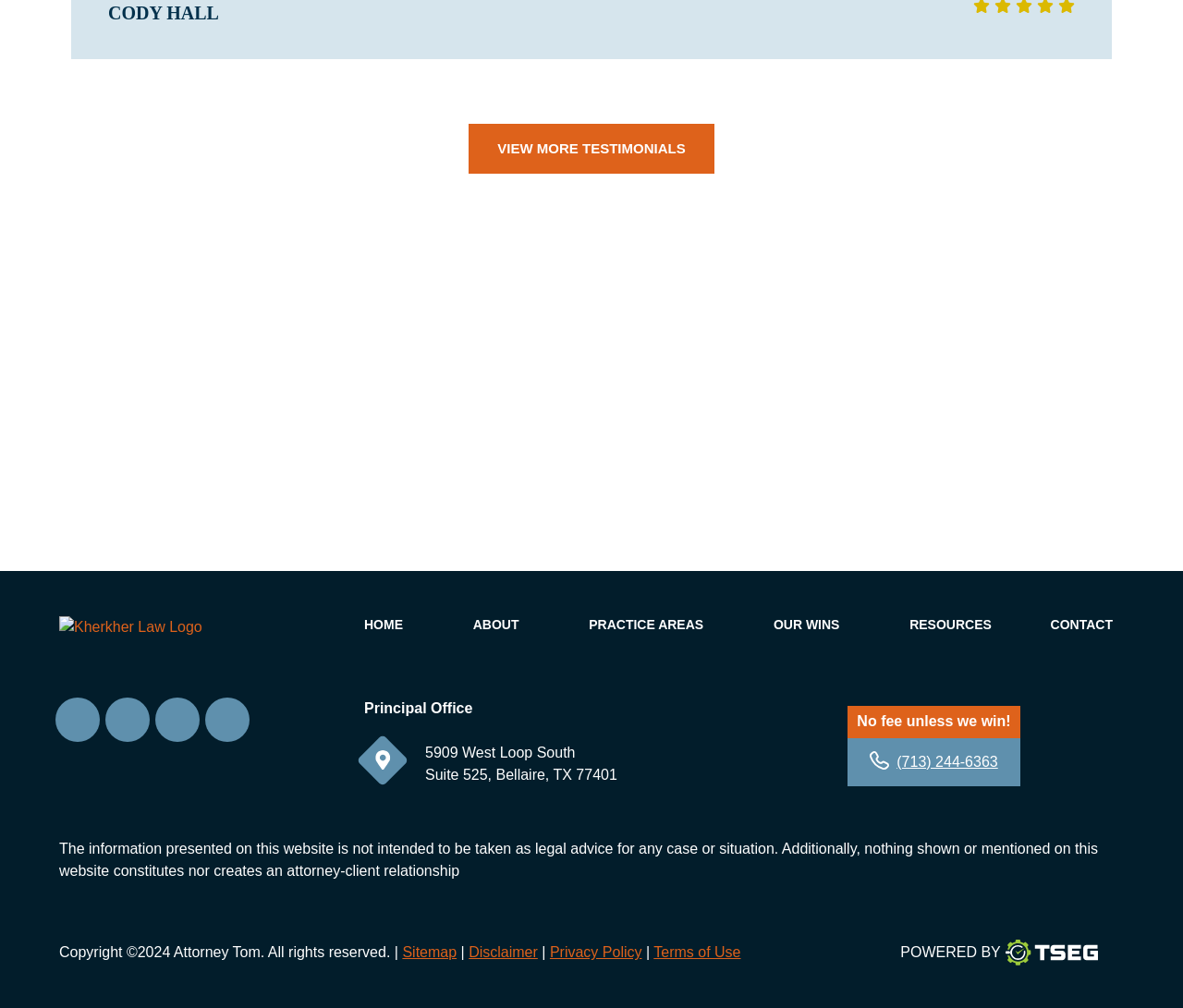What is the phone number of the law firm?
Please provide a comprehensive answer based on the details in the screenshot.

I found the answer by looking at the link with the phone number '(713) 244-6363', which is likely the phone number of the law firm.